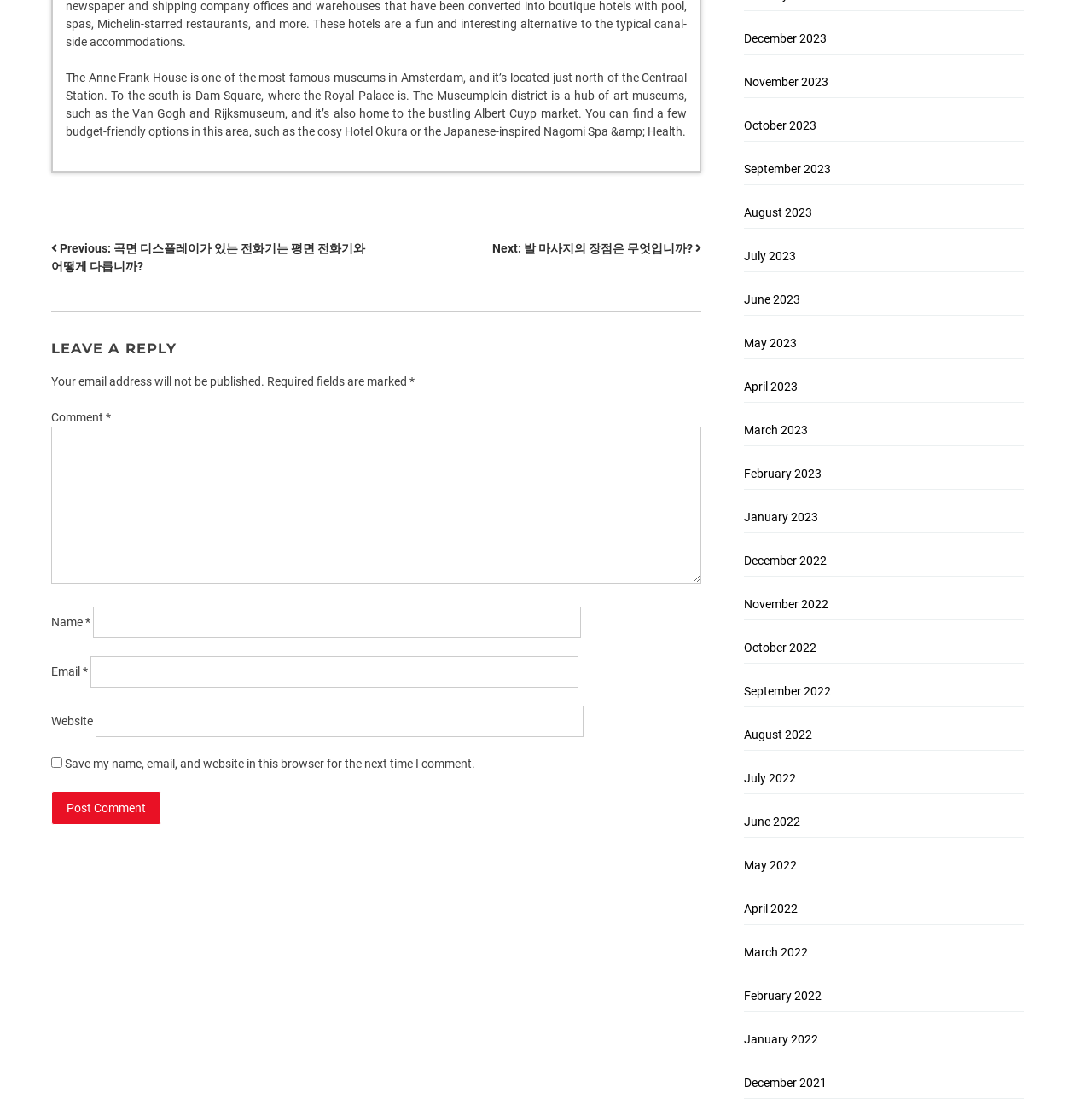Locate the coordinates of the bounding box for the clickable region that fulfills this instruction: "Type your name".

[0.085, 0.543, 0.532, 0.572]